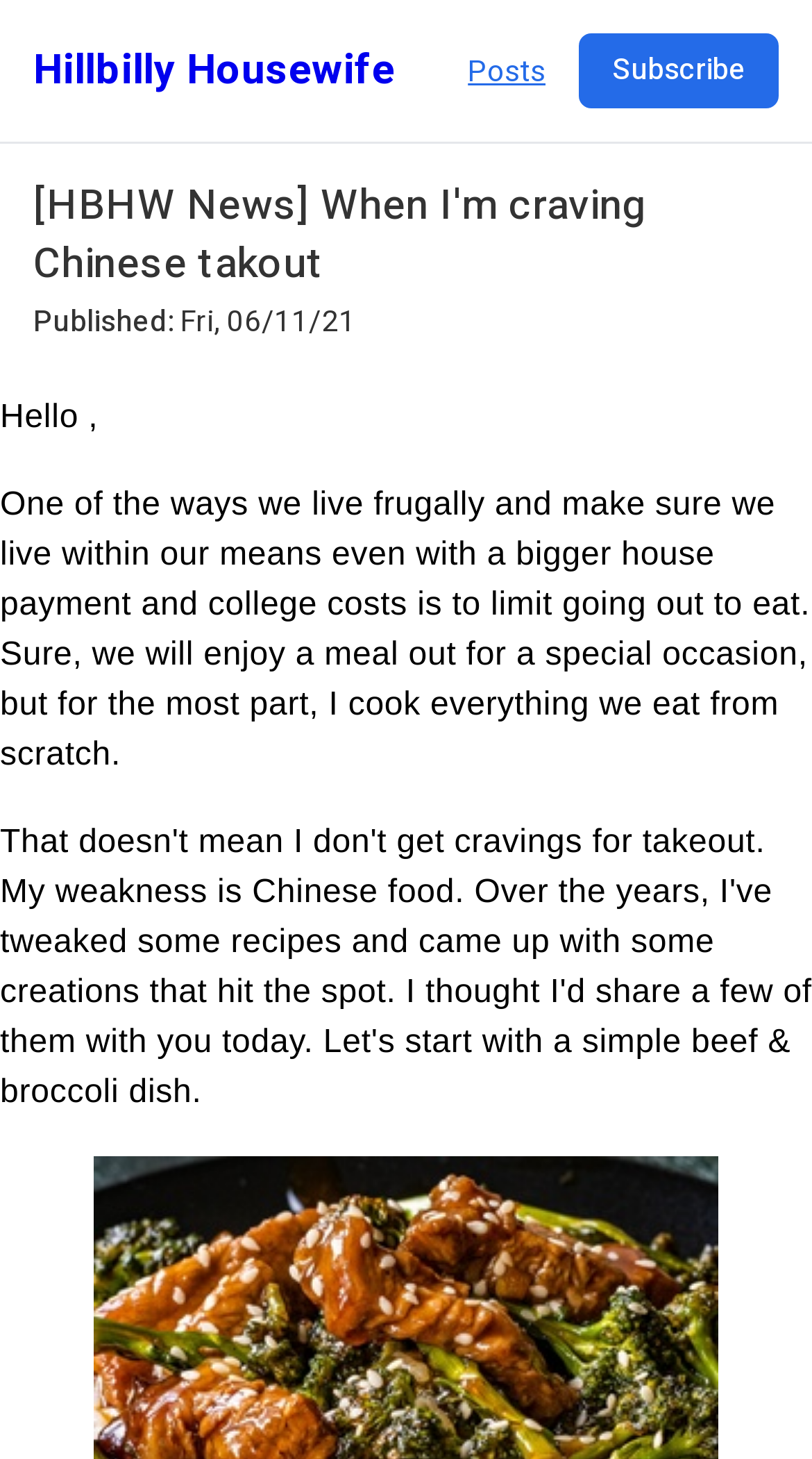With reference to the image, please provide a detailed answer to the following question: What is the topic of the current post?

I found the answer by examining the heading element with the text '[HBHW News] When I'm craving Chinese takout' which suggests that the current post is about Chinese takout.